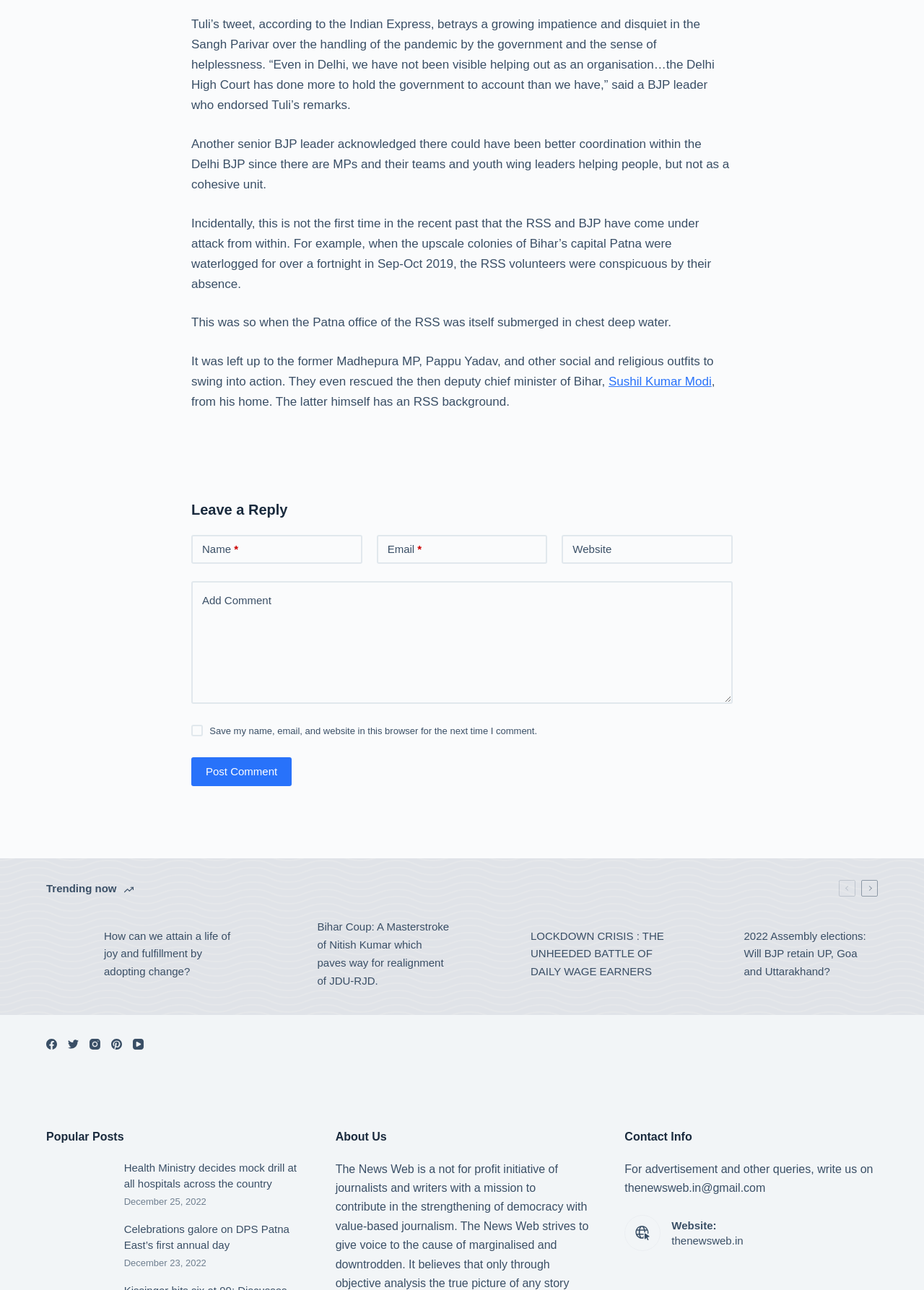What is the purpose of the comment section?
Using the details shown in the screenshot, provide a comprehensive answer to the question.

The purpose of the comment section is to allow users to leave a reply or comment on the article, as indicated by the heading 'Leave a Reply' and the presence of text boxes and a 'Post Comment' button.